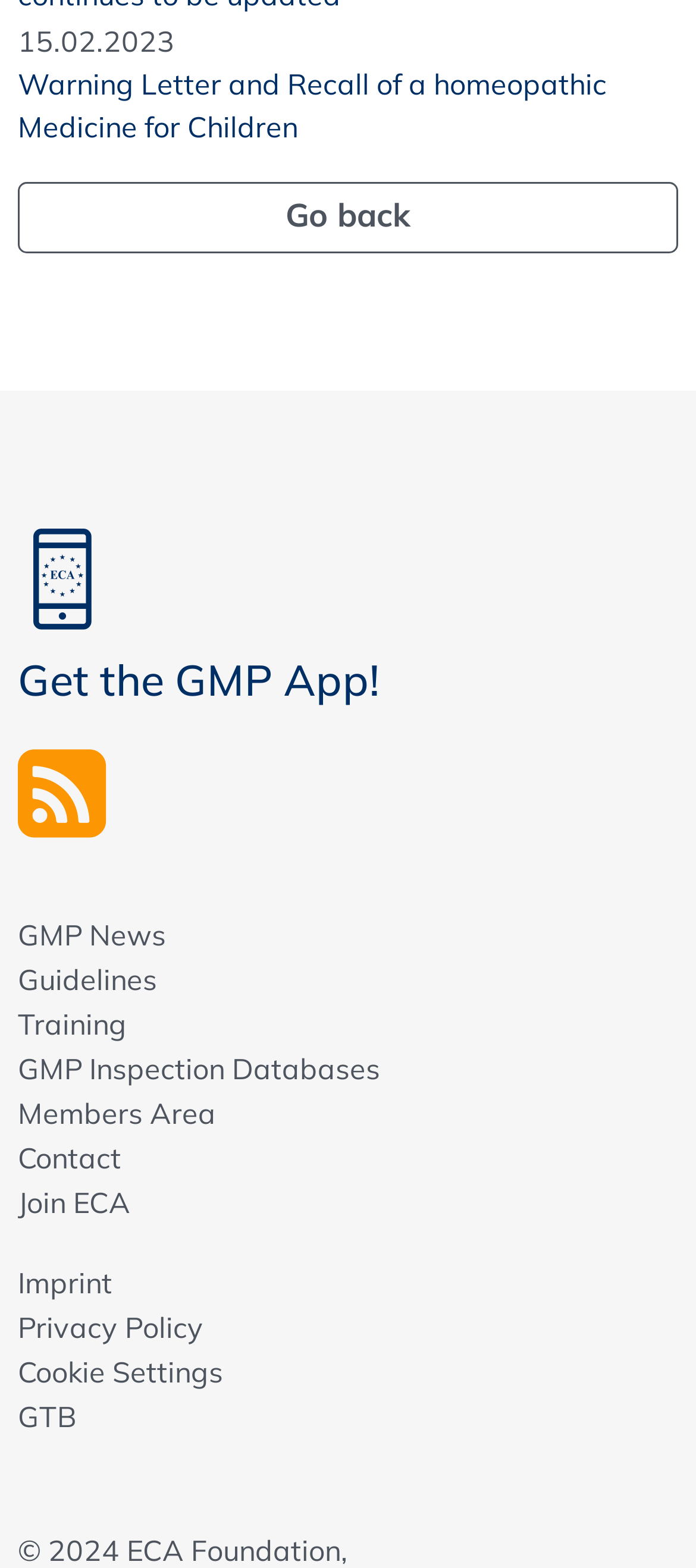Indicate the bounding box coordinates of the element that must be clicked to execute the instruction: "Go back". The coordinates should be given as four float numbers between 0 and 1, i.e., [left, top, right, bottom].

[0.026, 0.116, 0.974, 0.161]